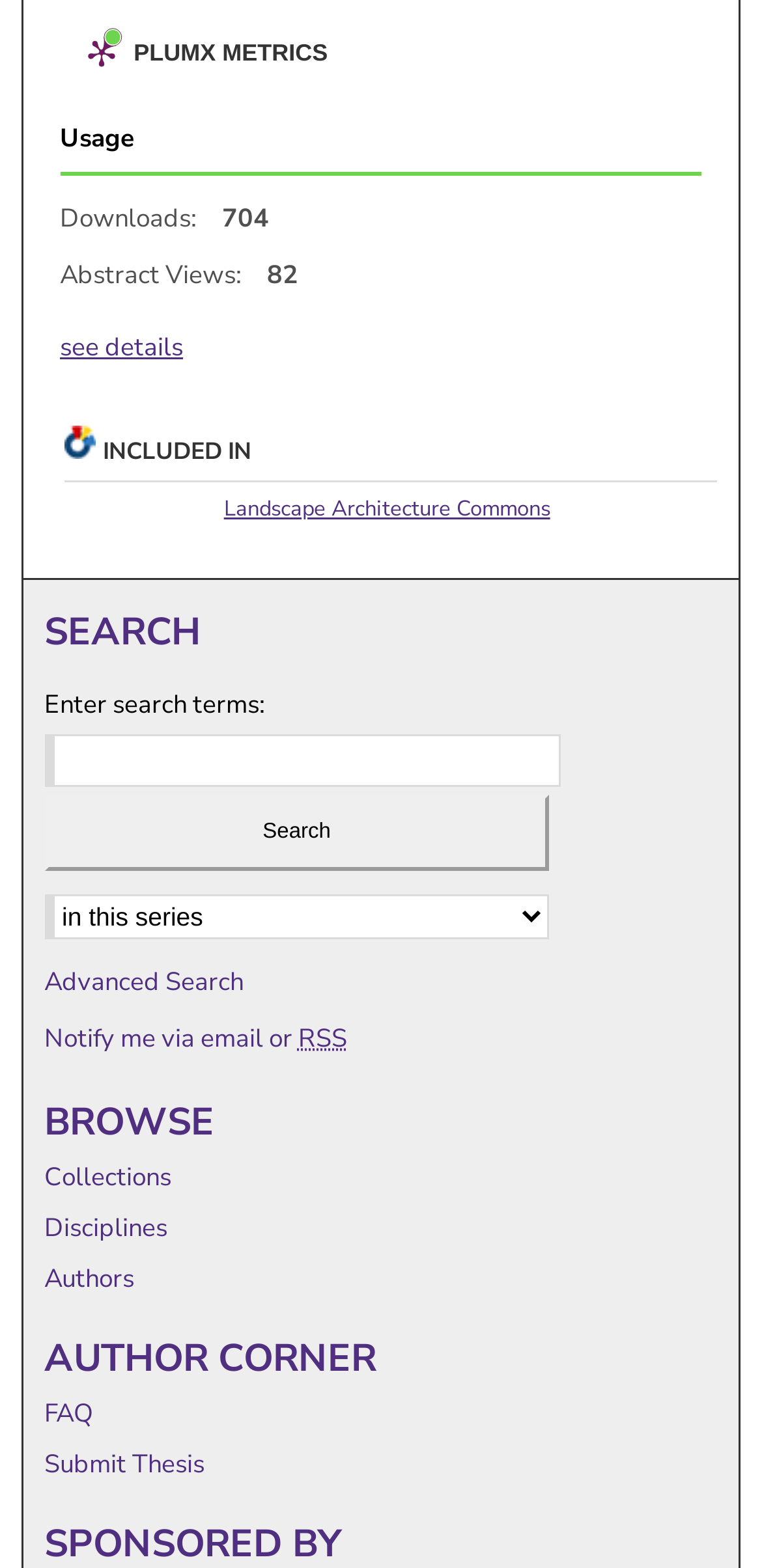Please locate the bounding box coordinates of the element's region that needs to be clicked to follow the instruction: "Search for something". The bounding box coordinates should be provided as four float numbers between 0 and 1, i.e., [left, top, right, bottom].

[0.058, 0.467, 0.736, 0.501]